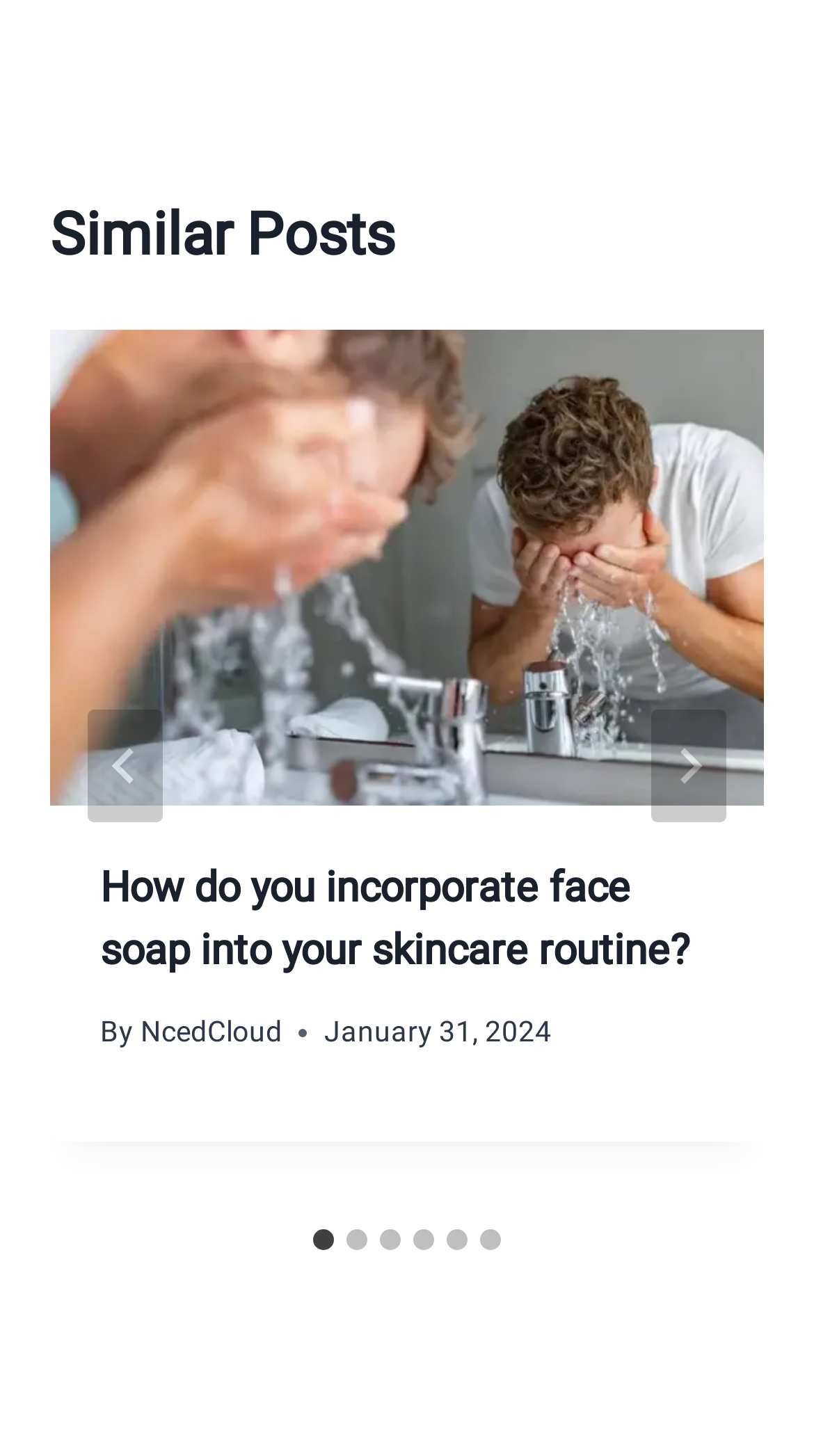Examine the image and give a thorough answer to the following question:
What is the purpose of the 'Go to last slide' button?

I looked at the button element with the label 'Go to last slide' and inferred its purpose based on its label and its position near the navigation controls. It is likely used to navigate to the last slide in the post.